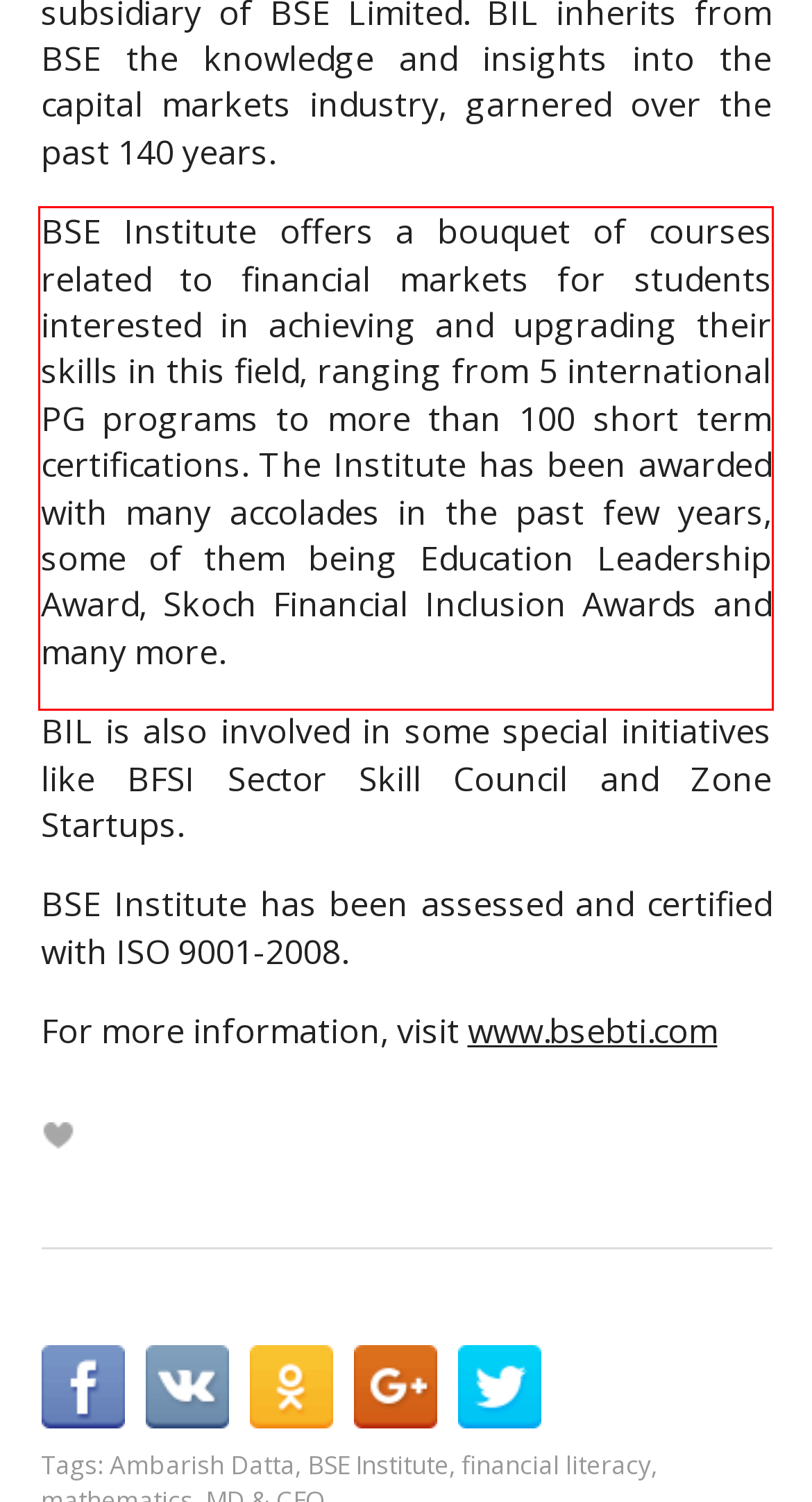Identify the text inside the red bounding box in the provided webpage screenshot and transcribe it.

BSE Institute offers a bouquet of courses related to financial markets for students interested in achieving and upgrading their skills in this field, ranging from 5 international PG programs to more than 100 short term certifications. The Institute has been awarded with many accolades in the past few years, some of them being Education Leadership Award, Skoch Financial Inclusion Awards and many more.